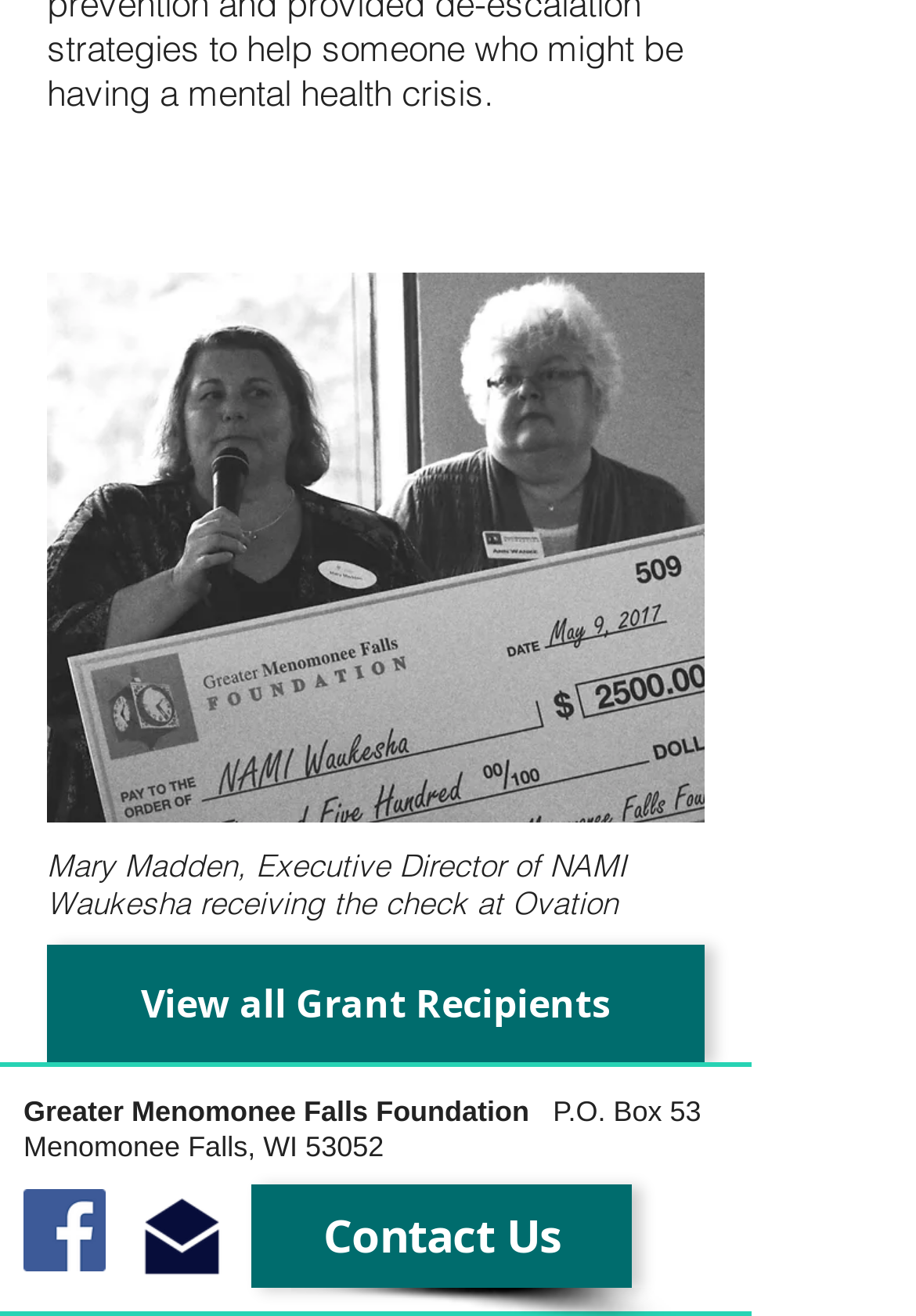Provide the bounding box coordinates of the HTML element this sentence describes: "View all Grant Recipients". The bounding box coordinates consist of four float numbers between 0 and 1, i.e., [left, top, right, bottom].

[0.051, 0.718, 0.769, 0.807]